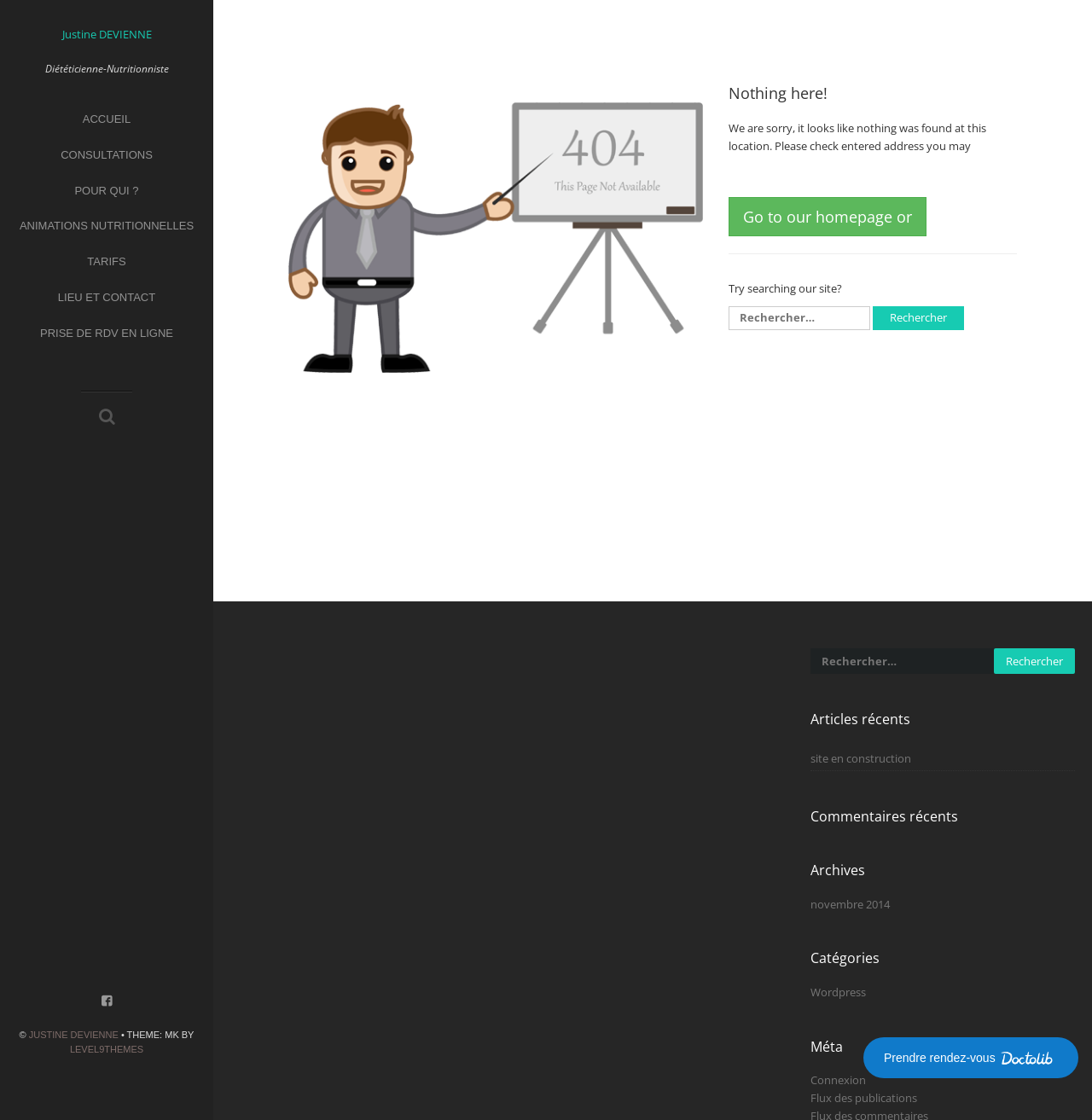Provide the bounding box coordinates of the area you need to click to execute the following instruction: "Search again".

[0.751, 0.583, 0.856, 0.598]